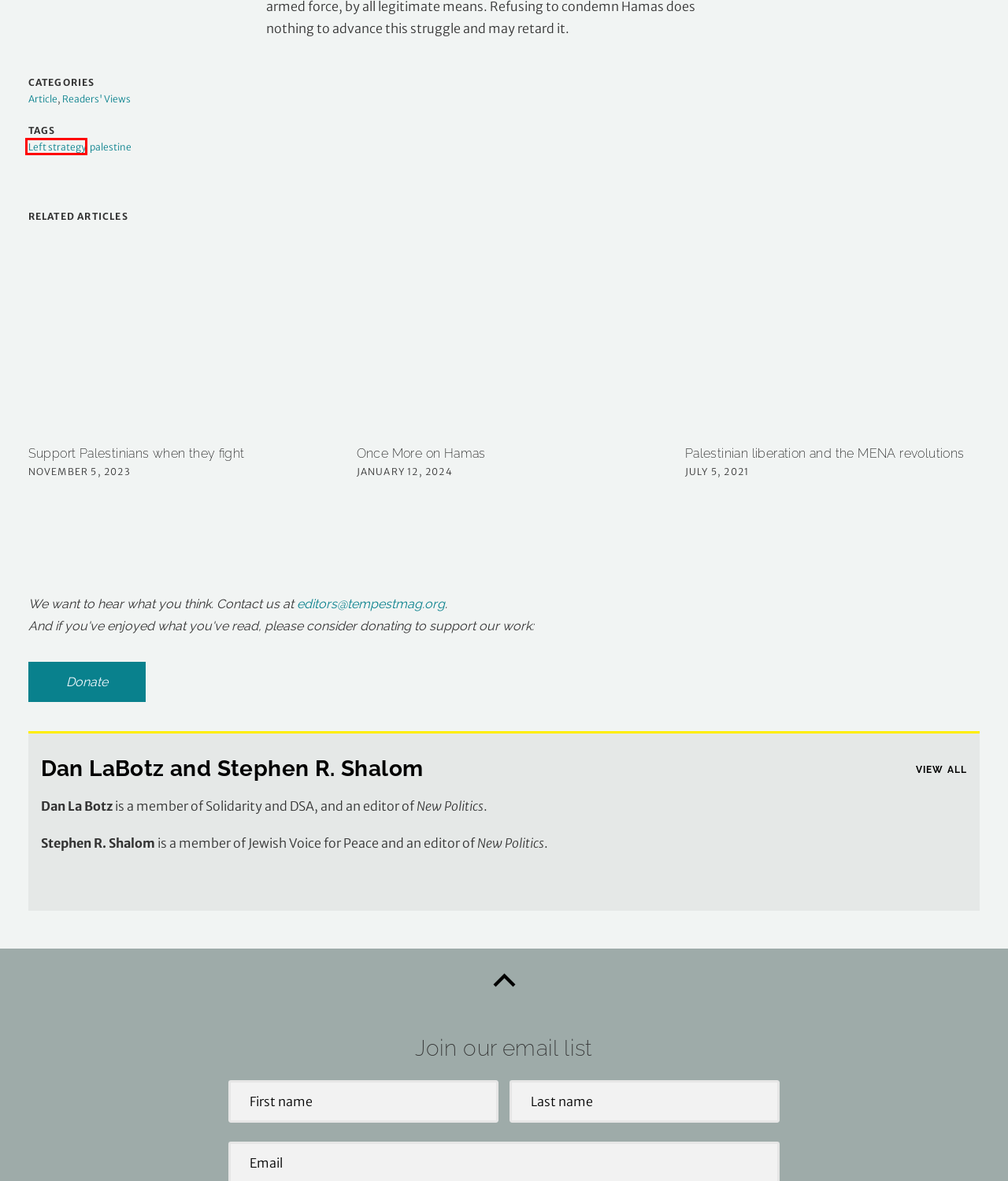Take a look at the provided webpage screenshot featuring a red bounding box around an element. Select the most appropriate webpage description for the page that loads after clicking on the element inside the red bounding box. Here are the candidates:
A. Article Archives - Tempest
B. Dan LaBotz and Stephen R. Shalom, Author at Tempest
C. Readers' Views Archives - Tempest
D. Once More on Hamas - Tempest A response to Sean Larson
E. Left strategy Archives - Tempest
F. palestine Archives - Tempest
G. Democratic Socialists of America - Tempest
H. Palestinian liberation and the MENA revolutions - Tempest

E